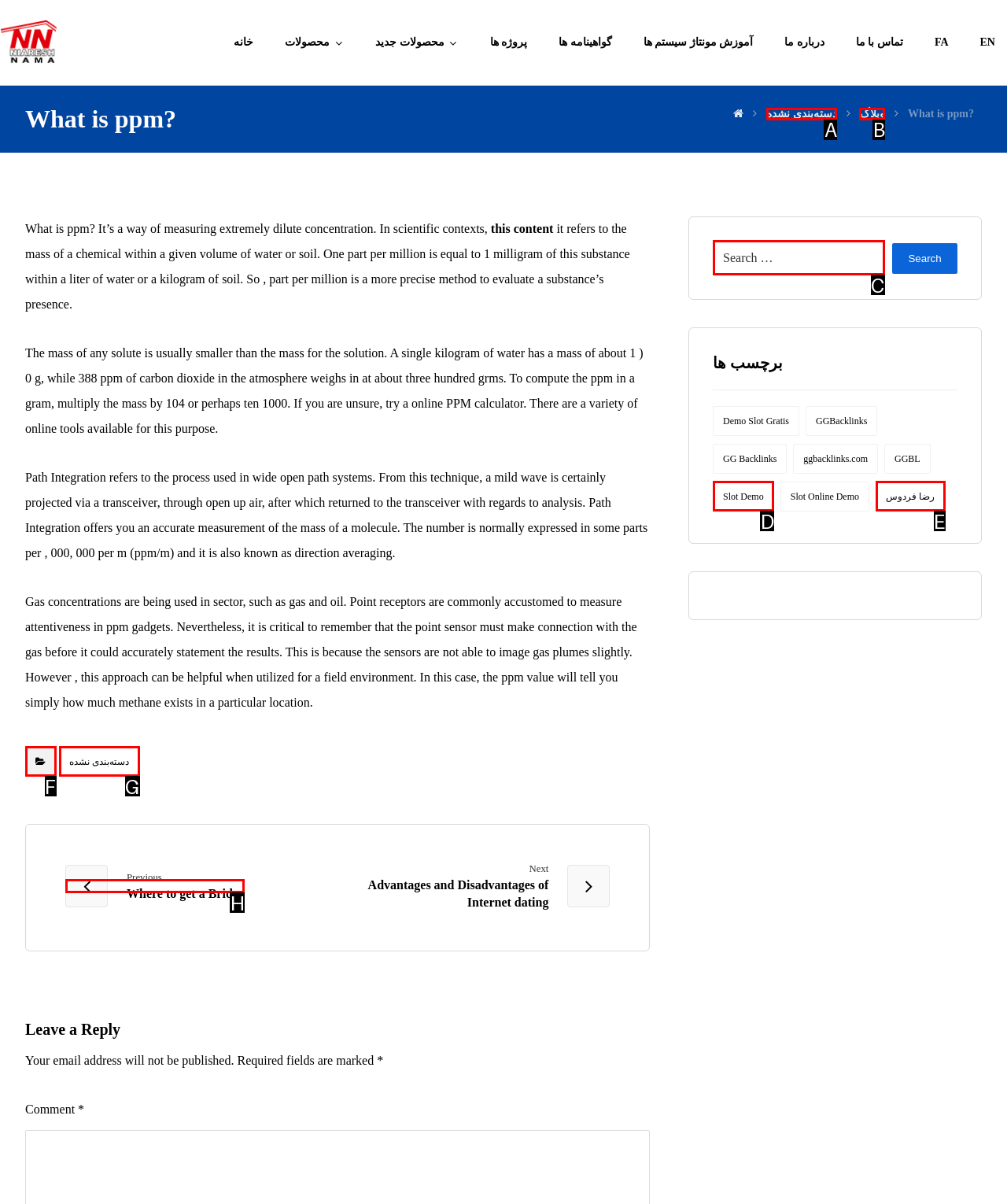Choose the HTML element that best fits the description: PreviousWhere to get a Bride. Answer with the option's letter directly.

H